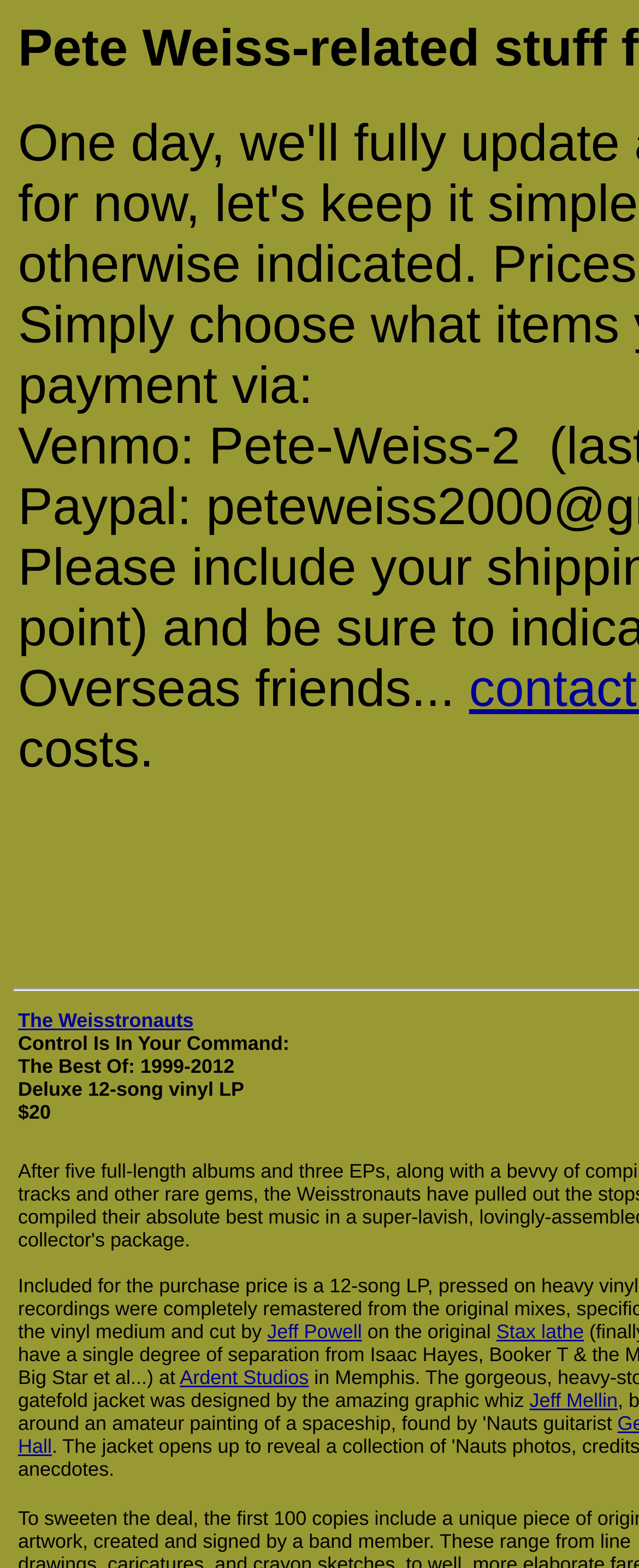Using the provided description: "Ardent Studios", find the bounding box coordinates of the corresponding UI element. The output should be four float numbers between 0 and 1, in the format [left, top, right, bottom].

[0.281, 0.871, 0.483, 0.886]